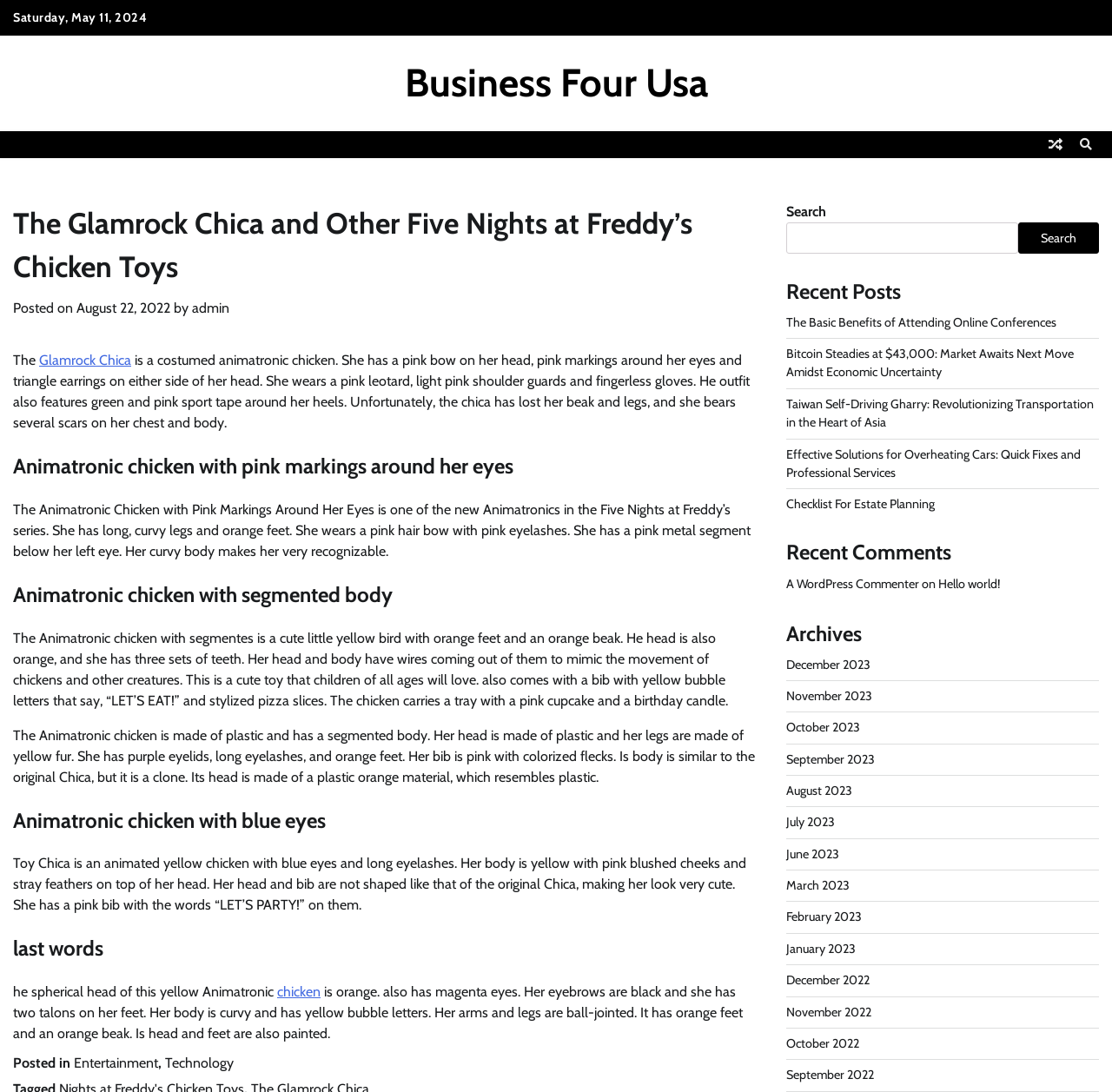Please locate the clickable area by providing the bounding box coordinates to follow this instruction: "Read the recent post 'The Glamrock Chica and Other Five Nights at Freddy’s Chicken Toys'".

[0.012, 0.184, 0.684, 0.265]